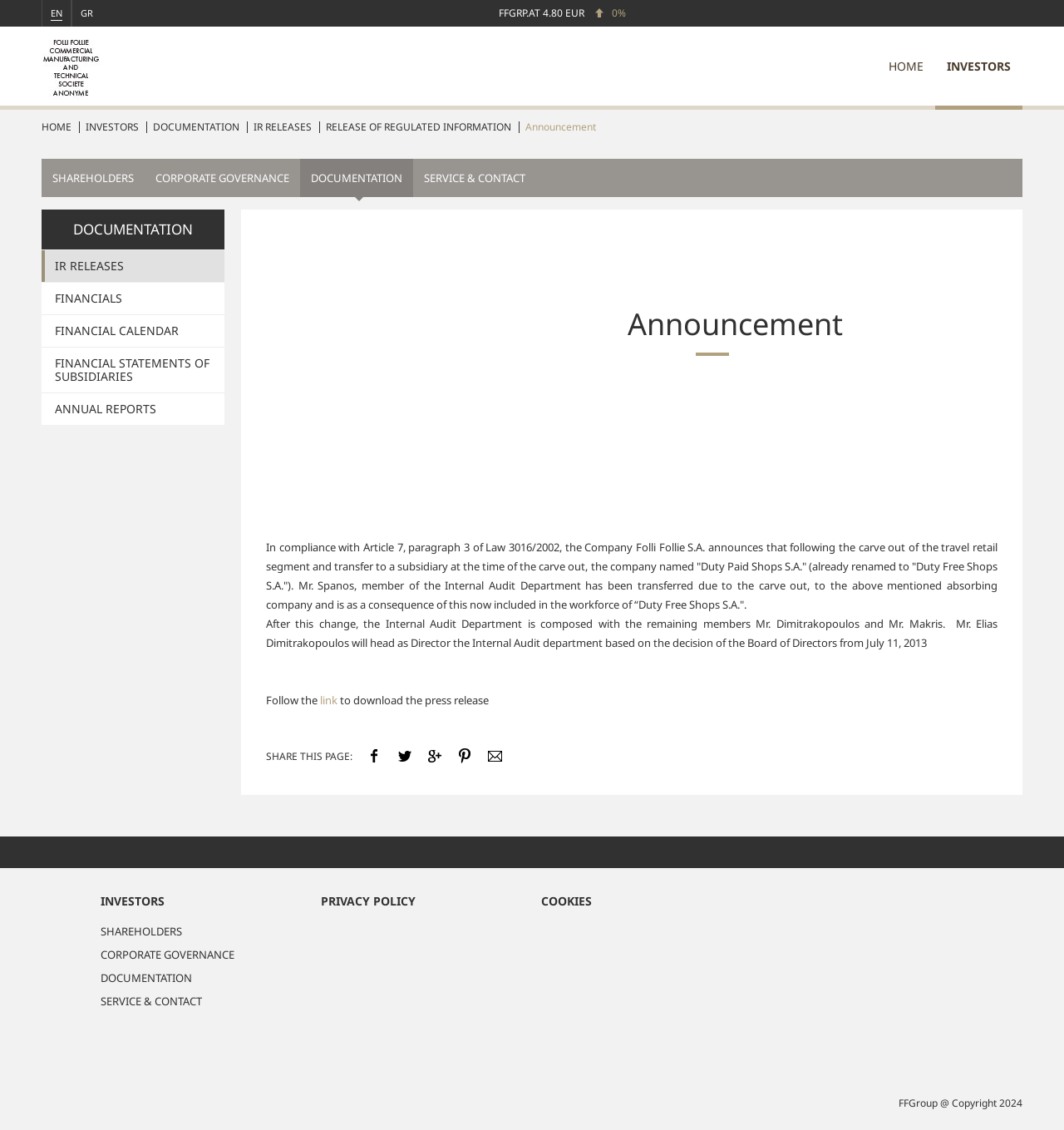Please identify the bounding box coordinates of the clickable region that I should interact with to perform the following instruction: "Download the press release". The coordinates should be expressed as four float numbers between 0 and 1, i.e., [left, top, right, bottom].

[0.301, 0.613, 0.317, 0.626]